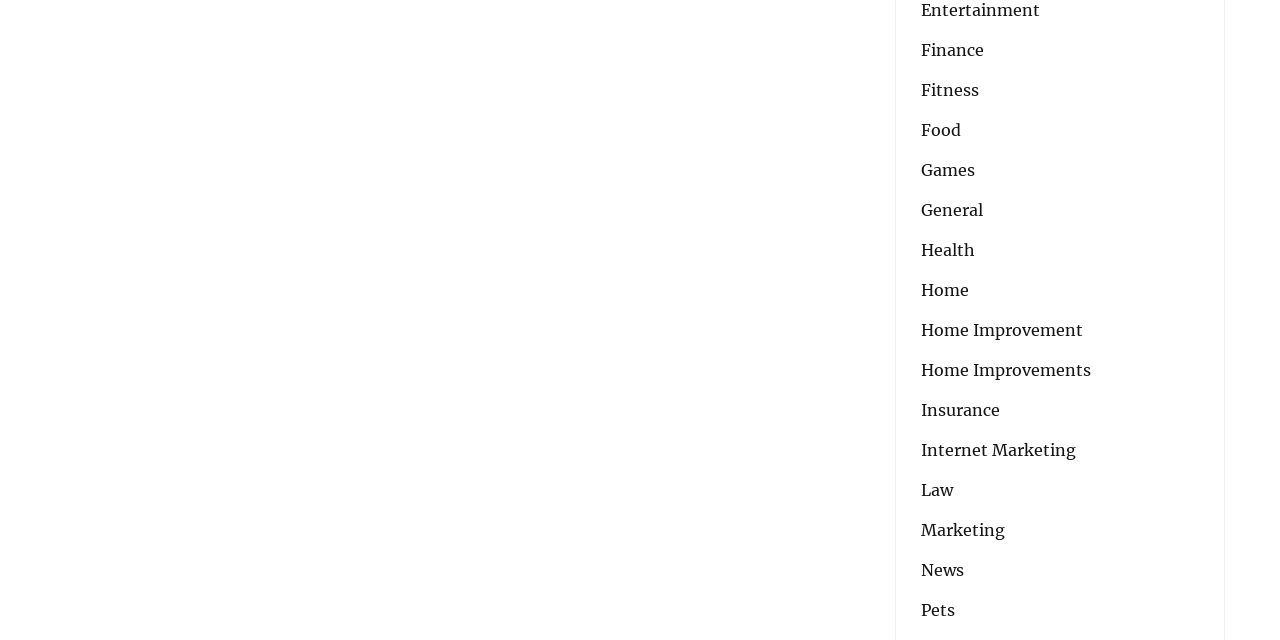Please find the bounding box coordinates of the element that you should click to achieve the following instruction: "go to Games section". The coordinates should be presented as four float numbers between 0 and 1: [left, top, right, bottom].

[0.72, 0.246, 0.762, 0.284]